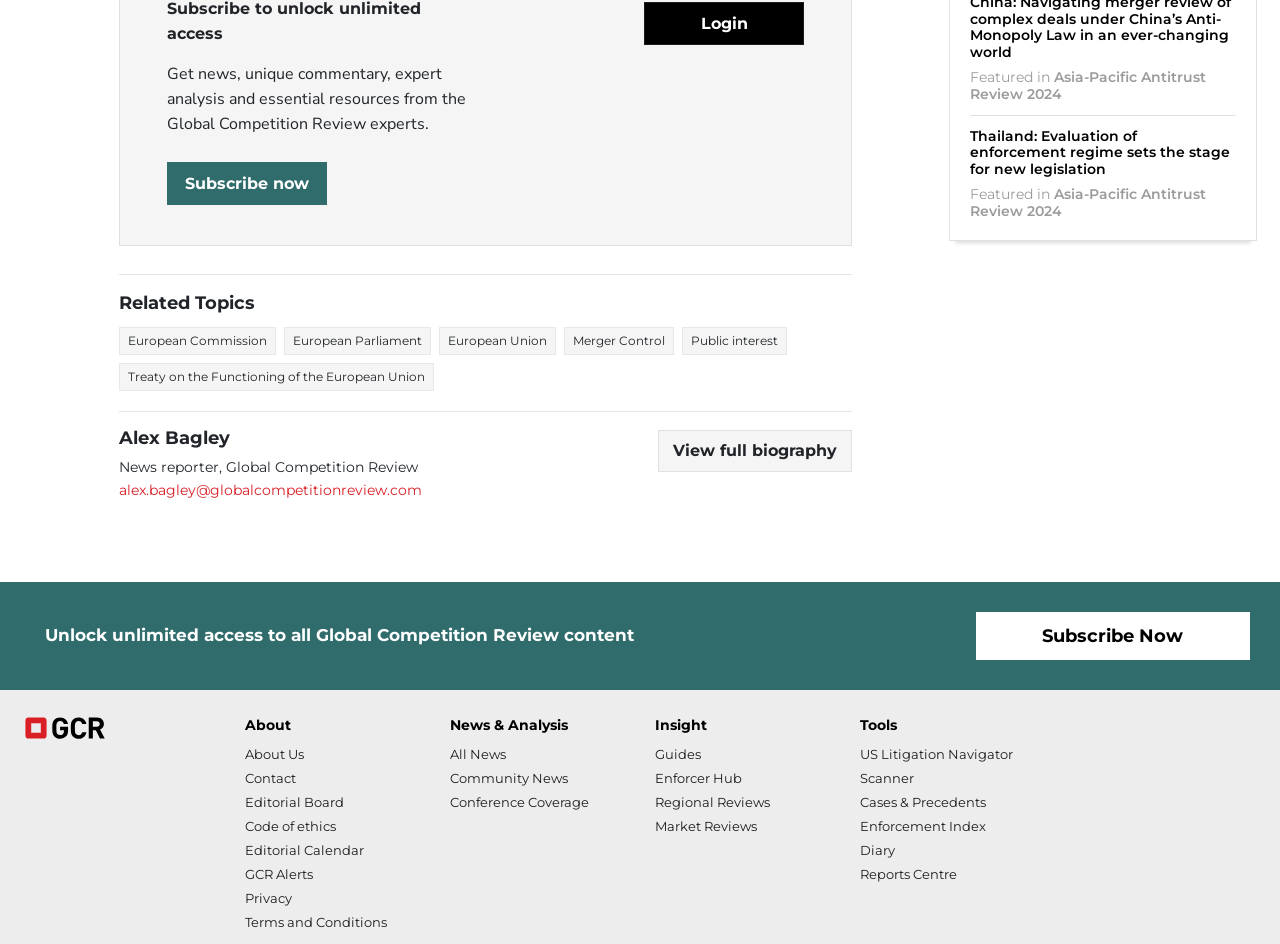Please find the bounding box coordinates of the element that you should click to achieve the following instruction: "Login". The coordinates should be presented as four float numbers between 0 and 1: [left, top, right, bottom].

[0.503, 0.002, 0.628, 0.048]